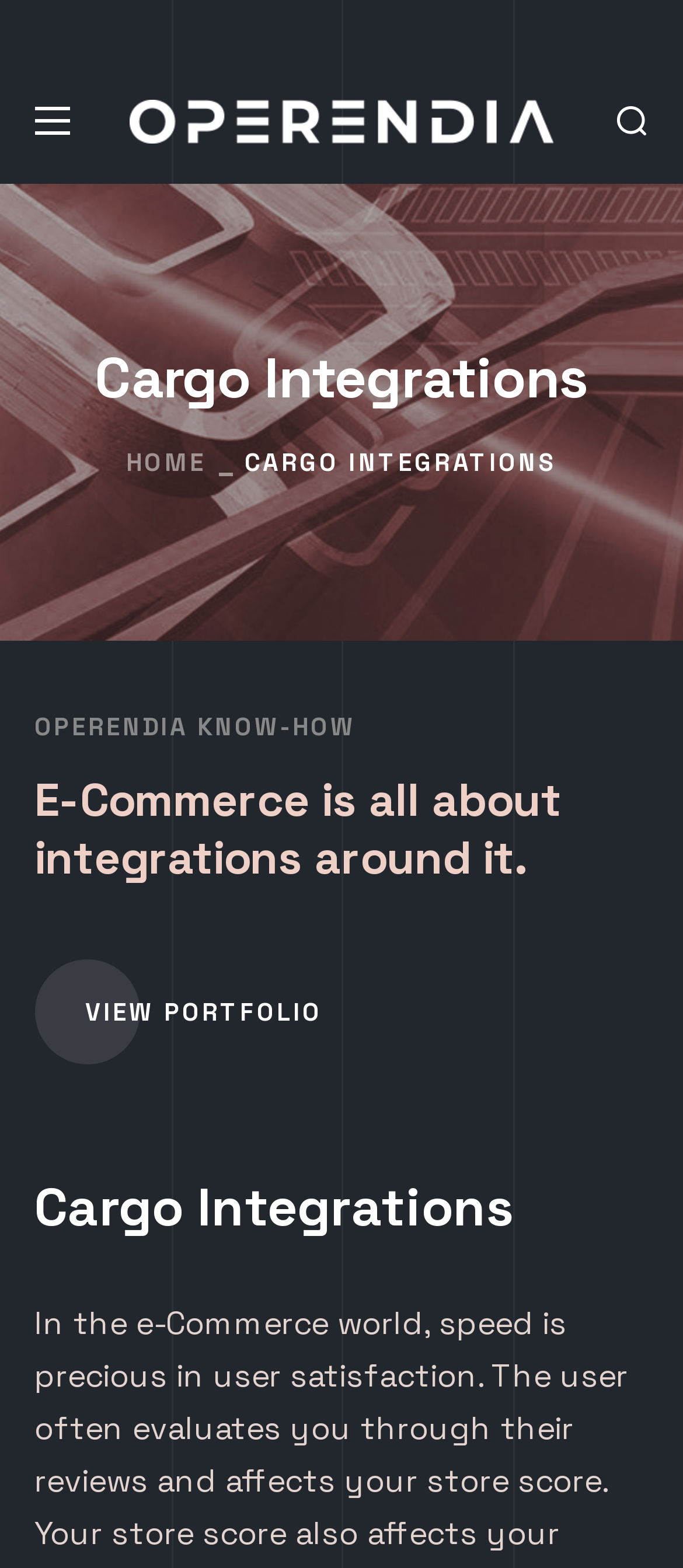How many buttons are there on this webpage?
Look at the image and respond with a single word or a short phrase.

2